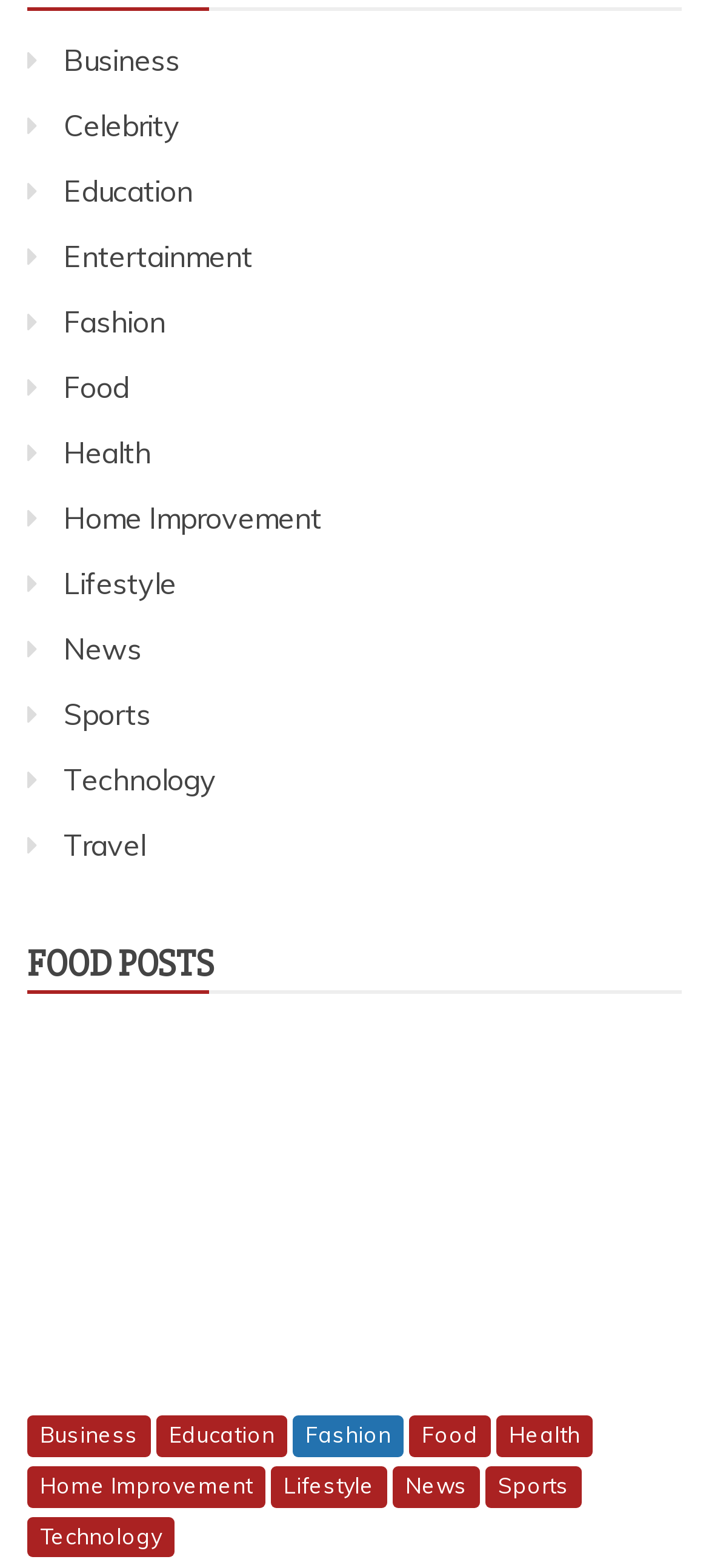Identify the bounding box coordinates of the specific part of the webpage to click to complete this instruction: "View FOOD POSTS".

[0.038, 0.599, 0.962, 0.634]